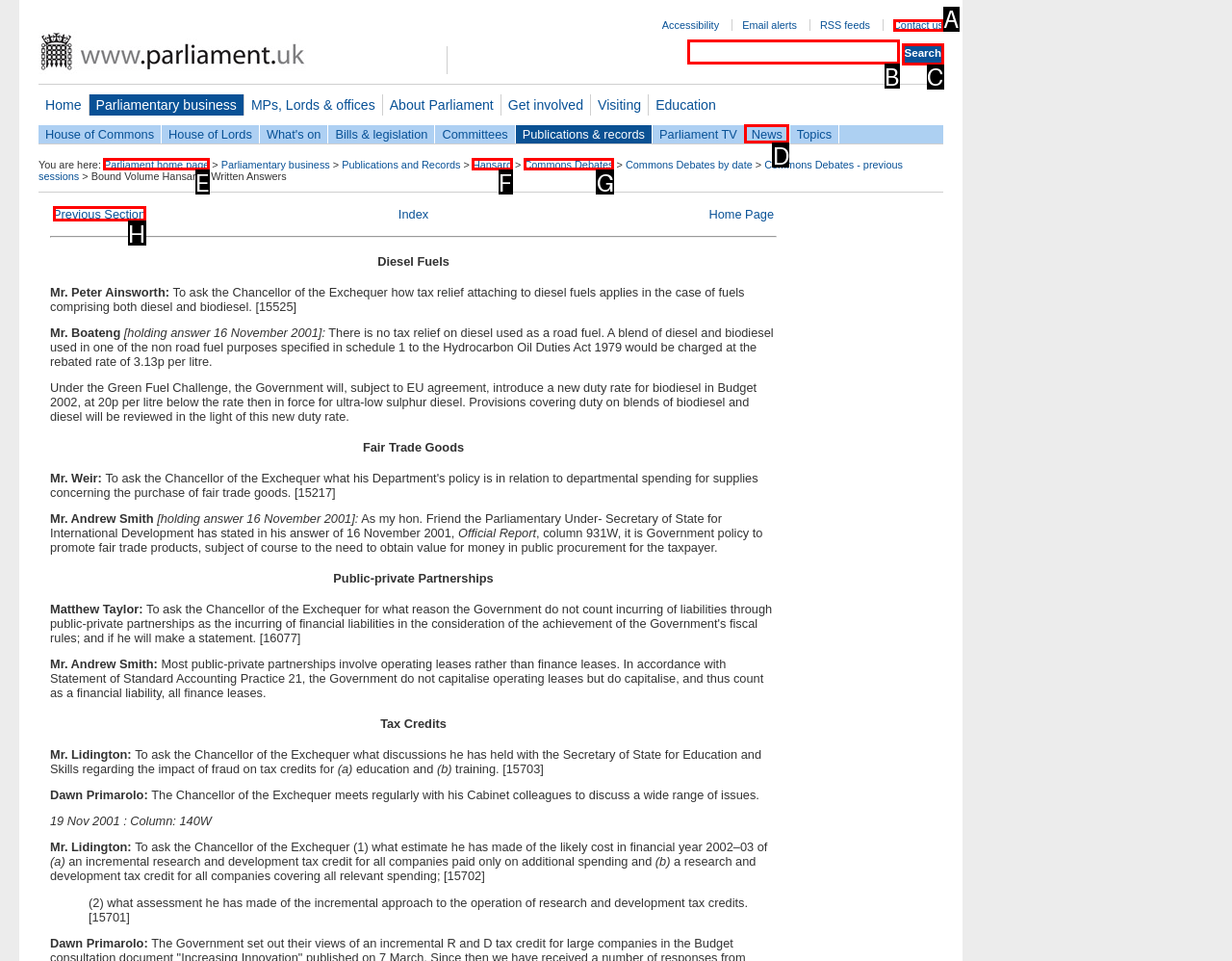For the task "Search for something", which option's letter should you click? Answer with the letter only.

B